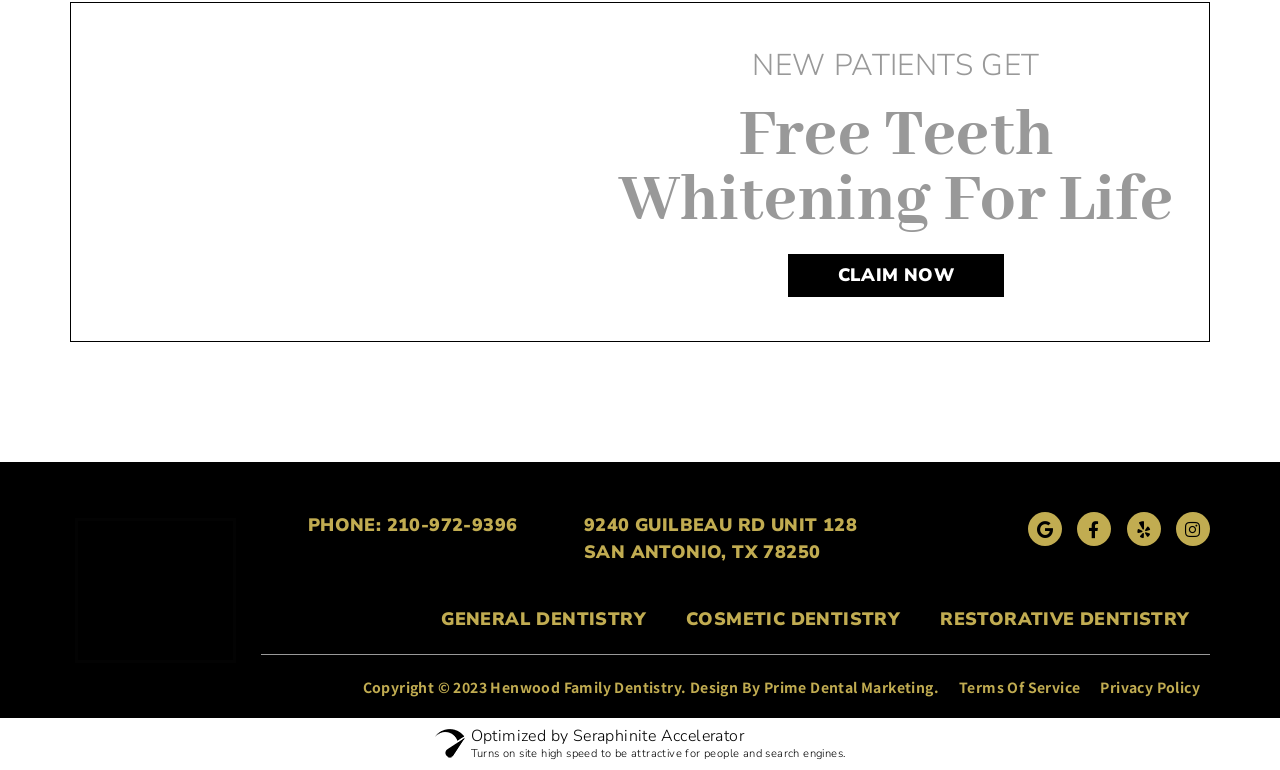Give a short answer to this question using one word or a phrase:
What social media platforms does the dentistry have?

Google, Facebook, Yelp, Instagram